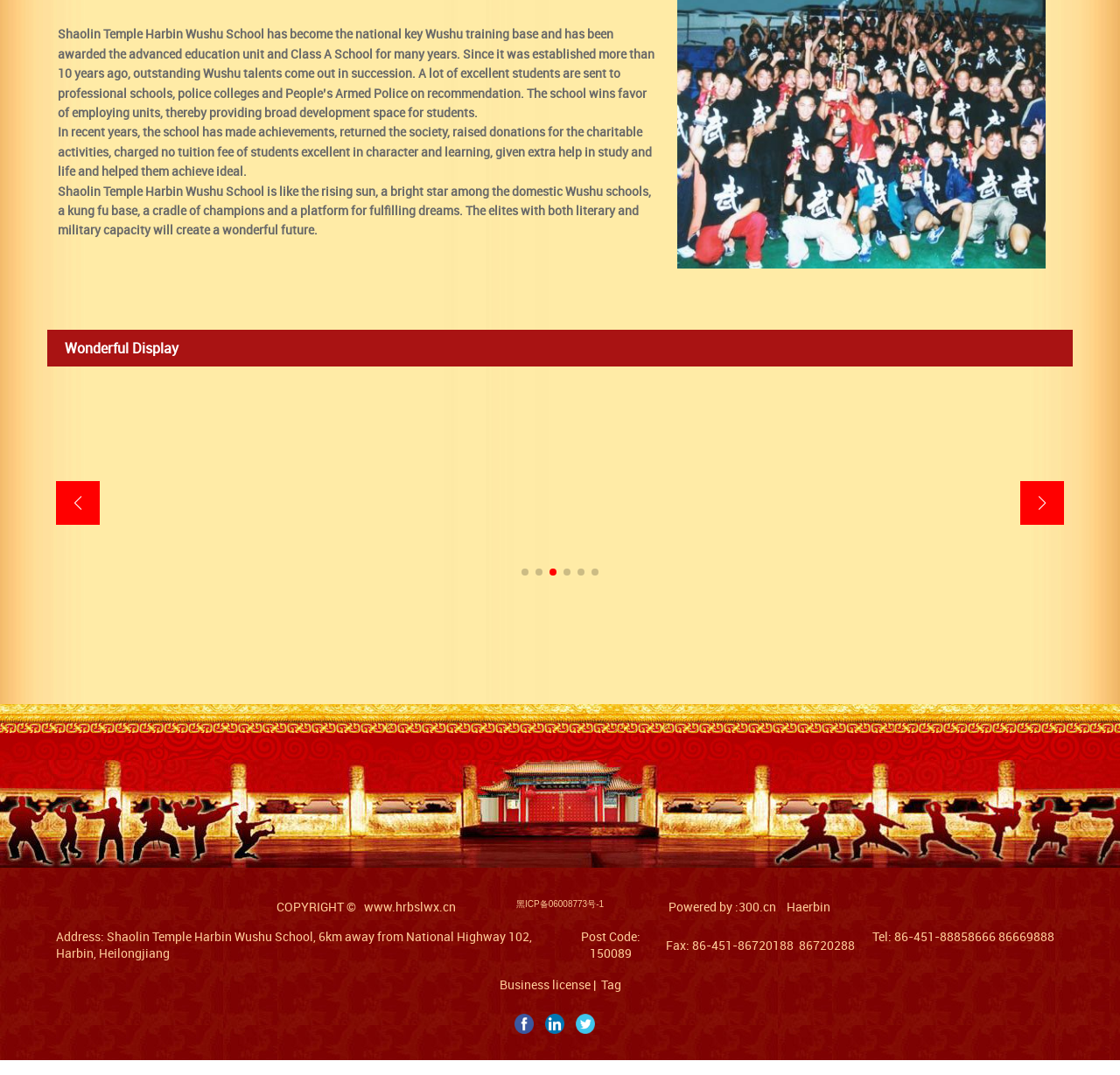Respond with a single word or short phrase to the following question: 
What is the fax number of the school?

86-451-86720188